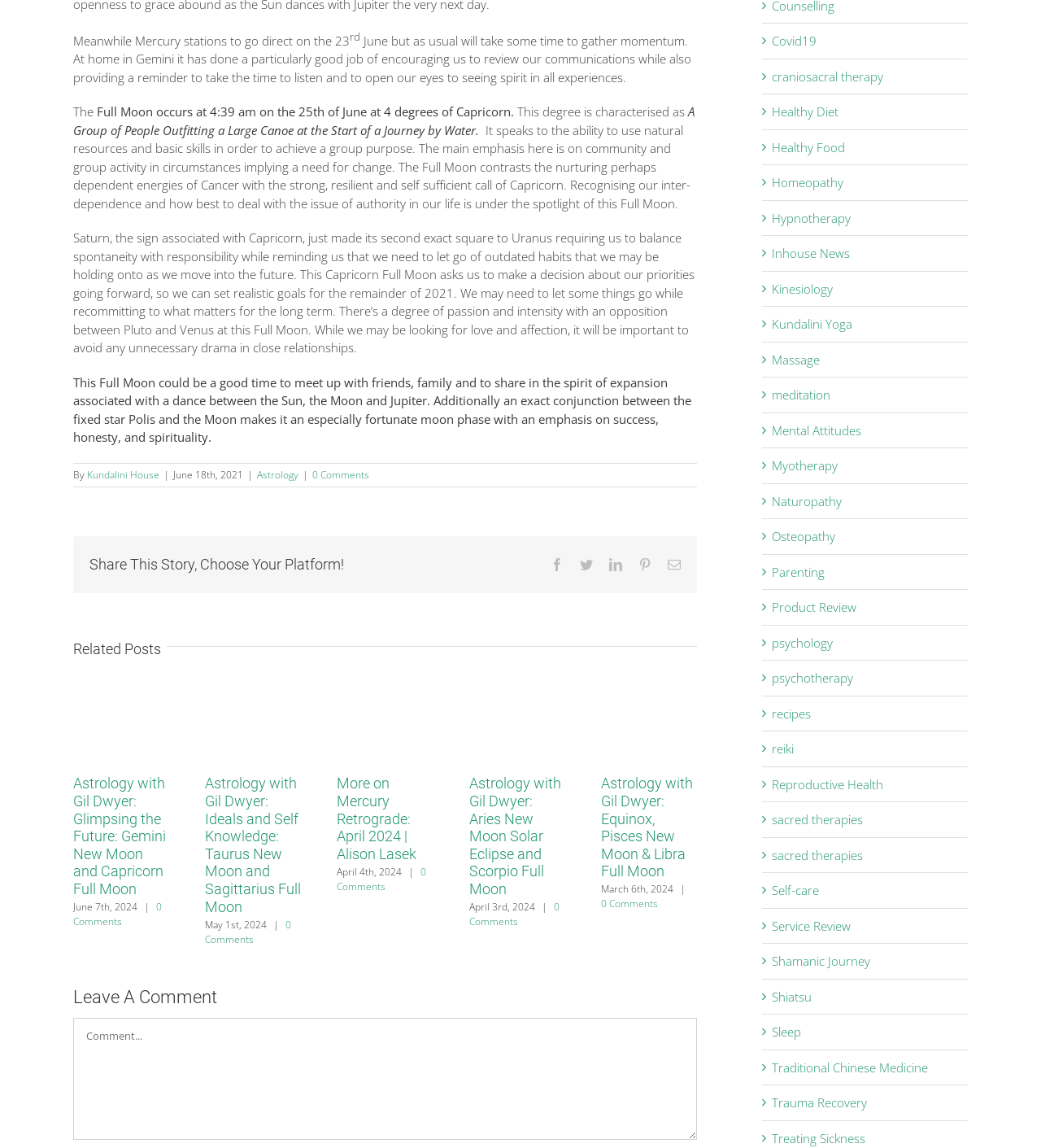Refer to the screenshot and answer the following question in detail:
What is the name of the astrologer mentioned in the article?

I found the answer by reading the article and looking for the name mentioned in the sentence 'Astrology with Gil Dwyer: Glimpsing the Future: Gemini New Moon and Capricorn Full Moon'.